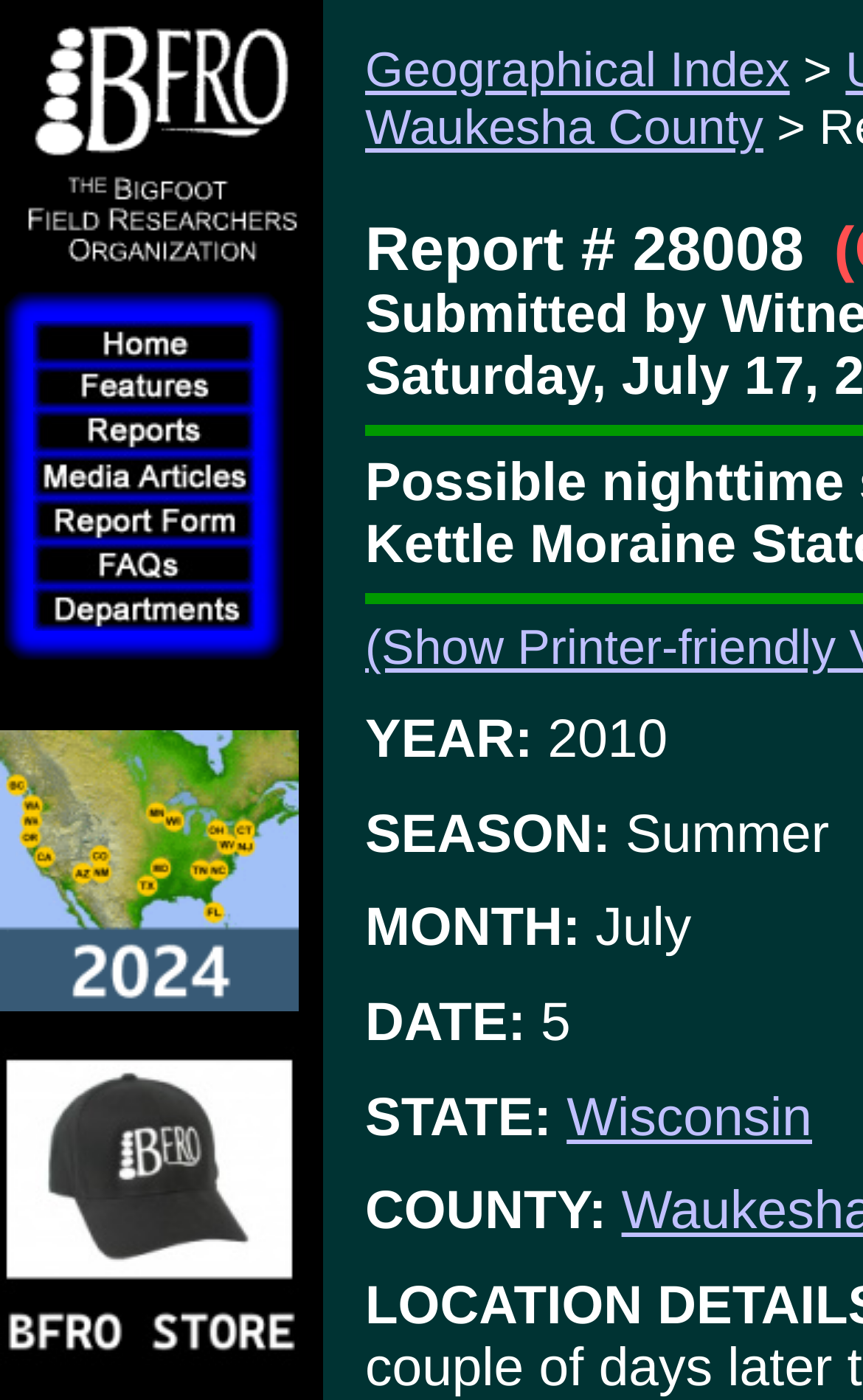Using the information from the screenshot, answer the following question thoroughly:
What is the season of the reported sighting?

The season of the reported sighting can be found in the details section of the webpage, which is located below the top navigation bar. The text 'SEASON: Summer' indicates that the sighting occurred during the summer season.